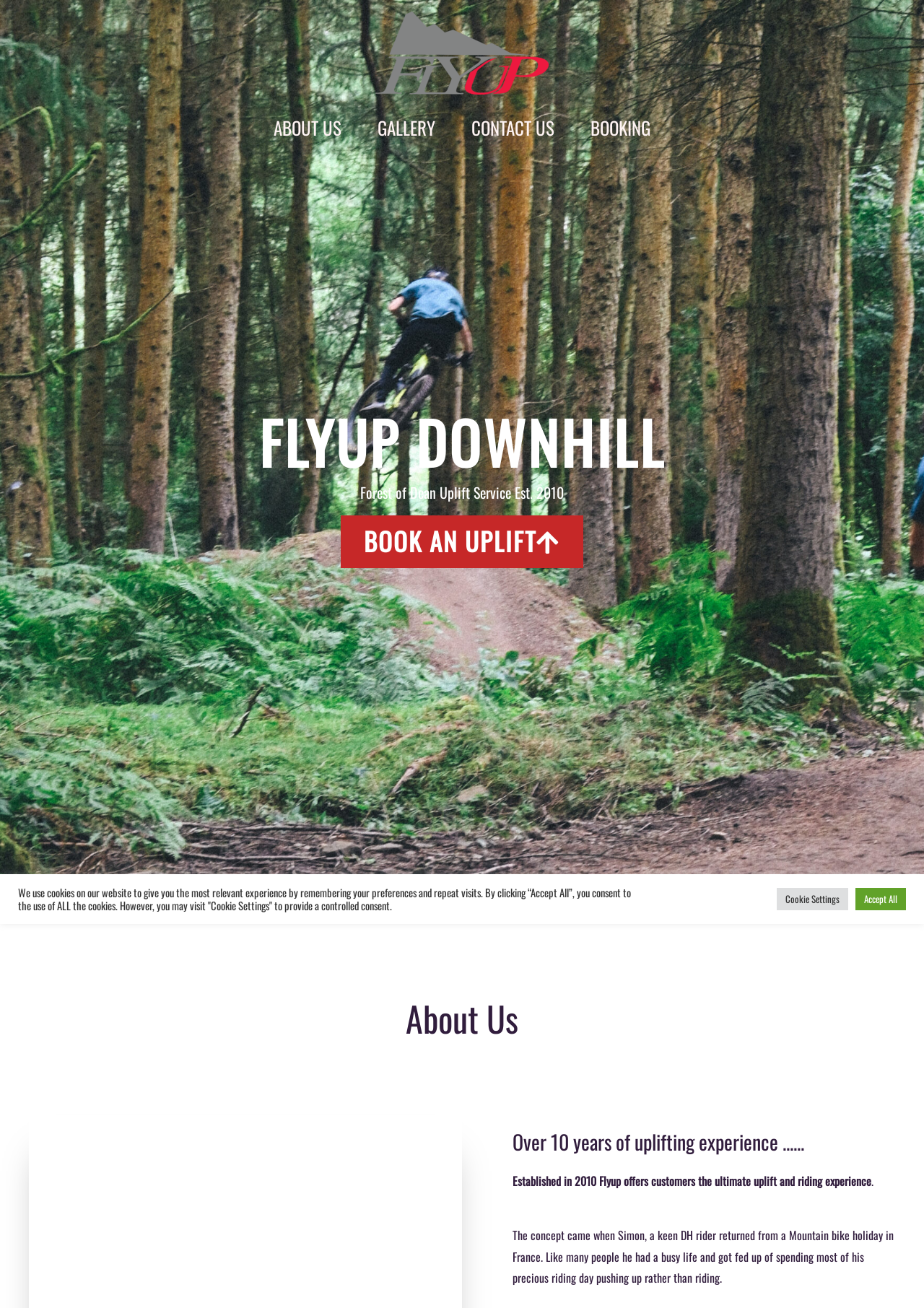Can you give a detailed response to the following question using the information from the image? What is the ultimate experience offered by Flyup?

I found the answer by reading the text 'Flyup offers customers the ultimate uplift and riding experience' which suggests that Flyup offers an ultimate uplift and riding experience to its customers.